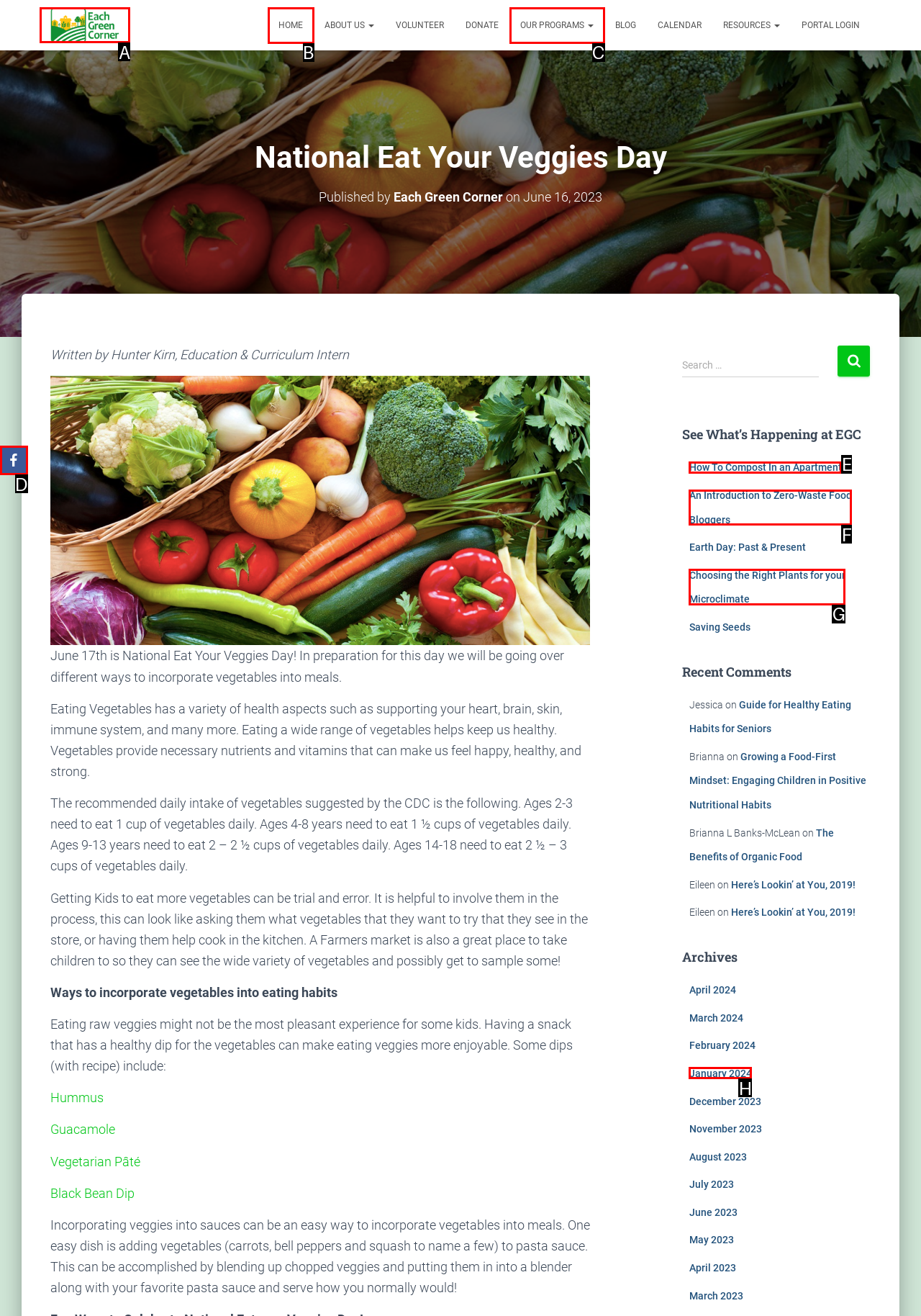For the task: Visit the Facebook page, tell me the letter of the option you should click. Answer with the letter alone.

D